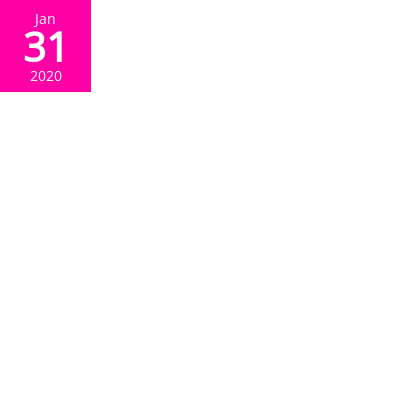Examine the image carefully and respond to the question with a detailed answer: 
What is the tone of the image?

The image features a peaceful and calming beach scene with vibrant colors, which creates a serene atmosphere, evoking feelings of relaxation and tranquility, and suggesting that Fiji is a destination that offers a calming and peaceful experience.